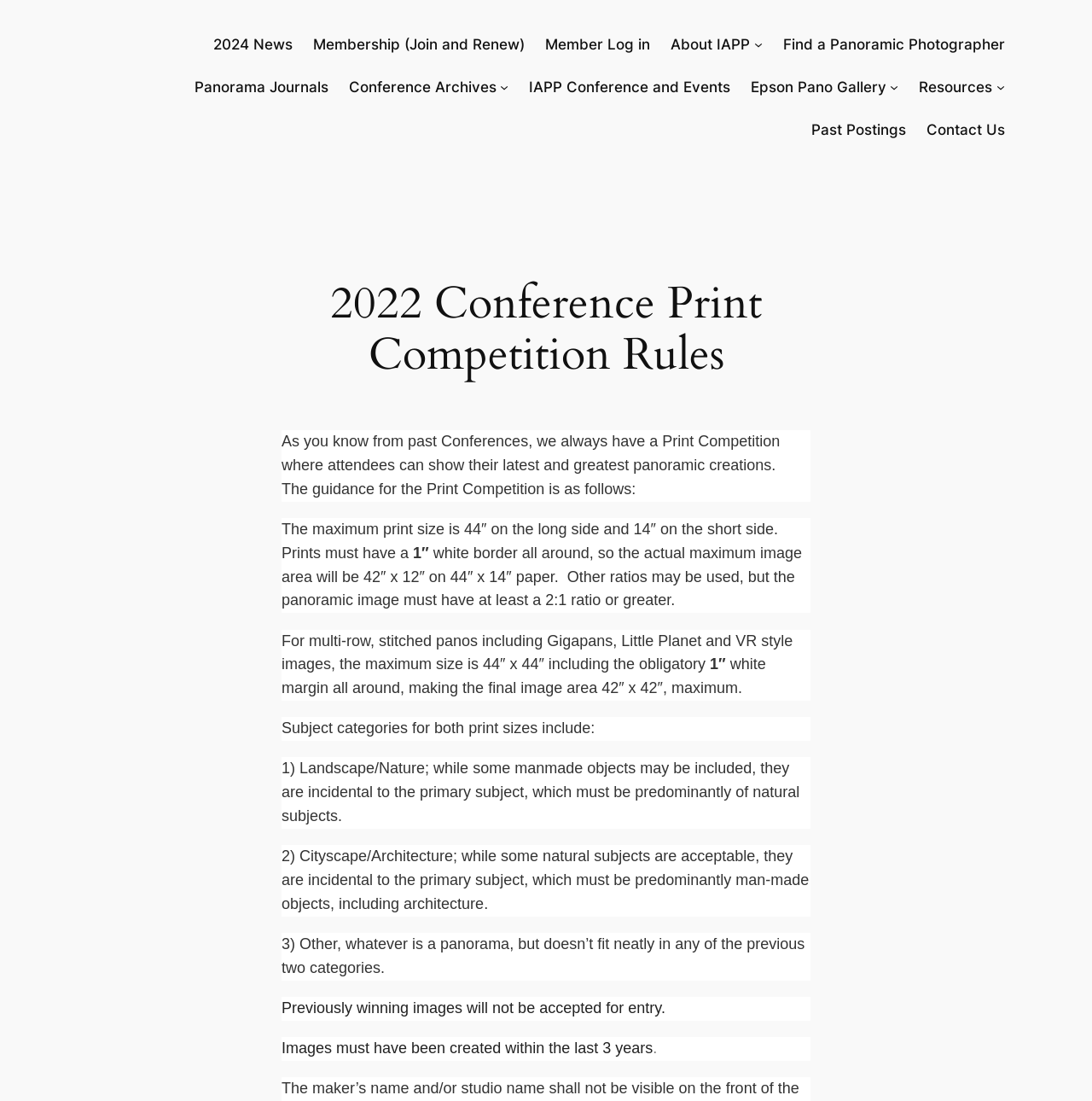Please identify the bounding box coordinates of the region to click in order to complete the task: "Explore Resources". The coordinates must be four float numbers between 0 and 1, specified as [left, top, right, bottom].

[0.842, 0.069, 0.909, 0.089]